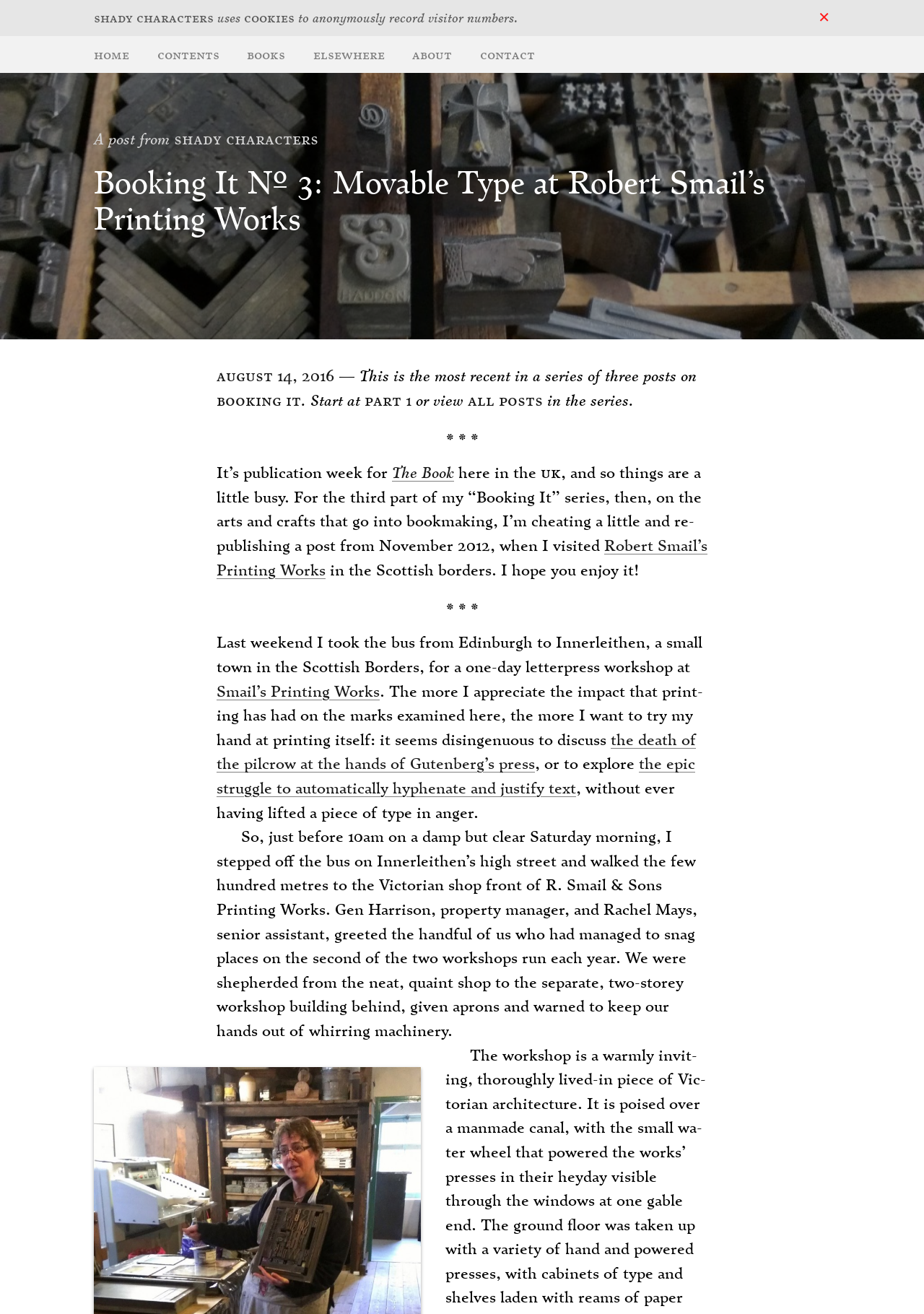Extract the bounding box for the UI element that matches this description: "Access your cookie settings".

None